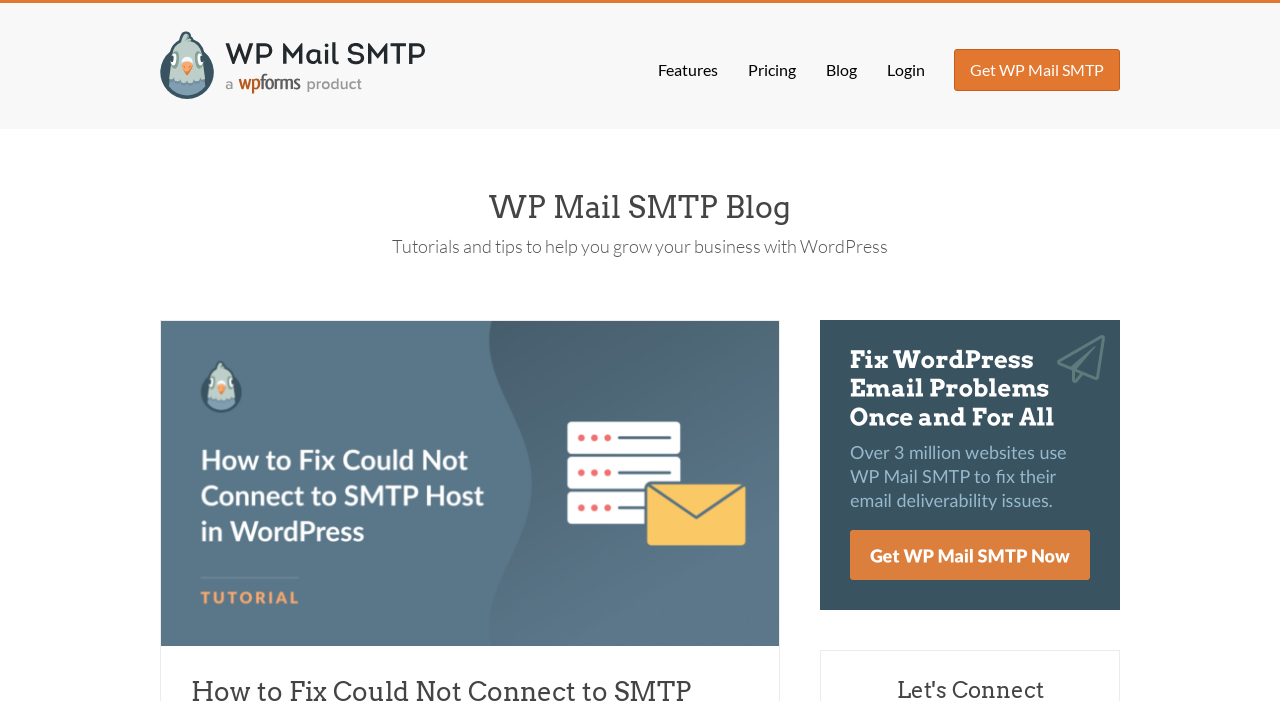Refer to the image and provide an in-depth answer to the question: 
What is the purpose of the webpage?

The purpose of the webpage is to provide a guide on how to fix the 'could not connect to SMTP host' error in WordPress, as indicated by the meta description. The webpage contains tutorials and tips to help users resolve this issue.